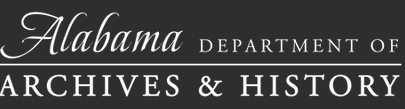Explain the image with as much detail as possible.

The image prominently displays the logo of the Alabama Department of Archives & History. The design features an elegant typography that highlights the department's name, with "Alabama" showcased in a stylish script font, while "DEPARTMENT OF ARCHIVES & HISTORY" is presented in a more straightforward sans-serif font. The logo is set against a dark background, enhancing its visibility and providing a professional appearance. This visual representation emphasizes the institution's dedication to preserving and sharing Alabama's historical records and cultural heritage.